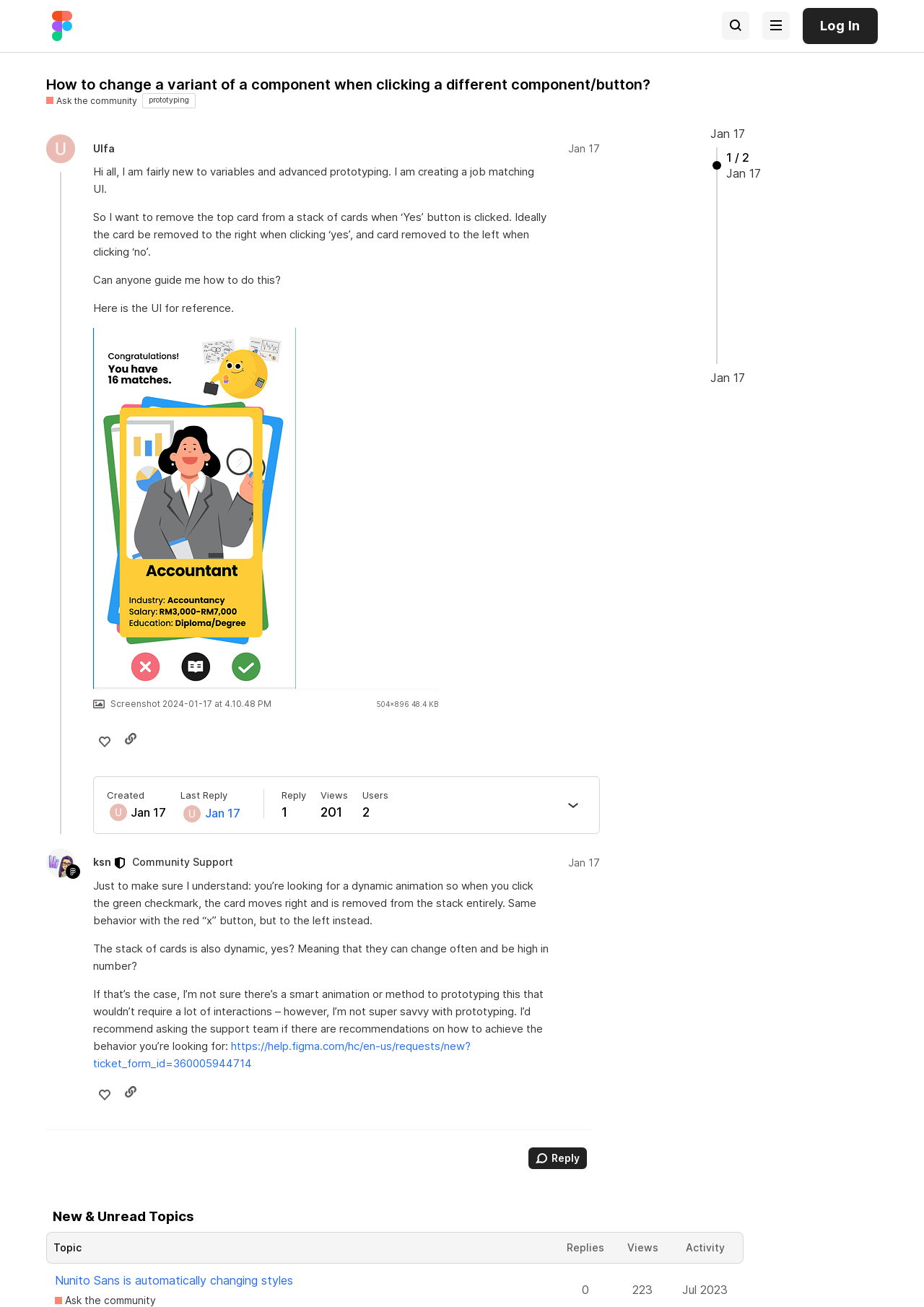Determine the bounding box coordinates of the area to click in order to meet this instruction: "Click the 'Ask the community' link".

[0.05, 0.072, 0.148, 0.082]